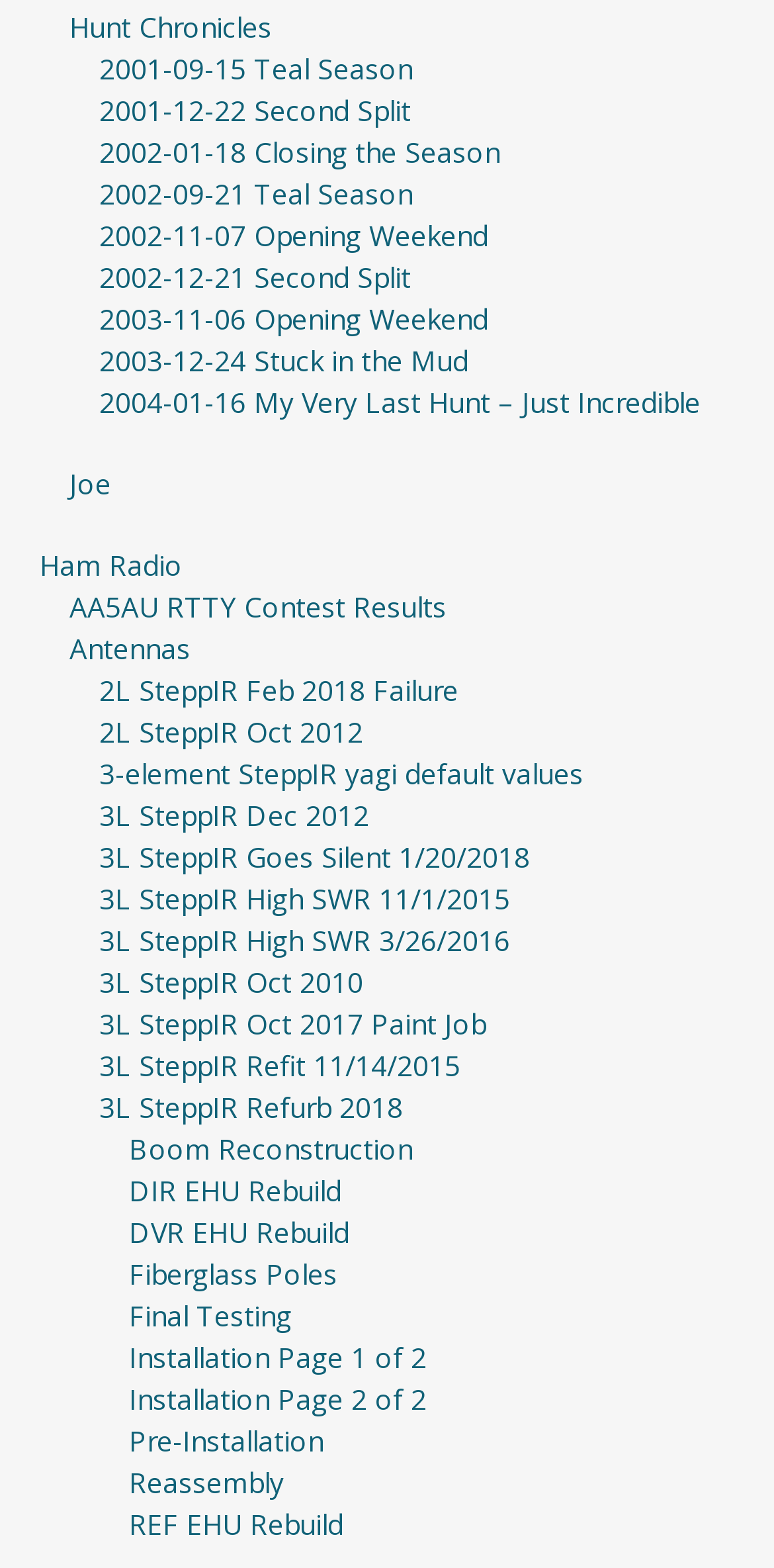Determine the bounding box coordinates for the area that should be clicked to carry out the following instruction: "Click on Hunt Chronicles".

[0.09, 0.005, 0.351, 0.029]